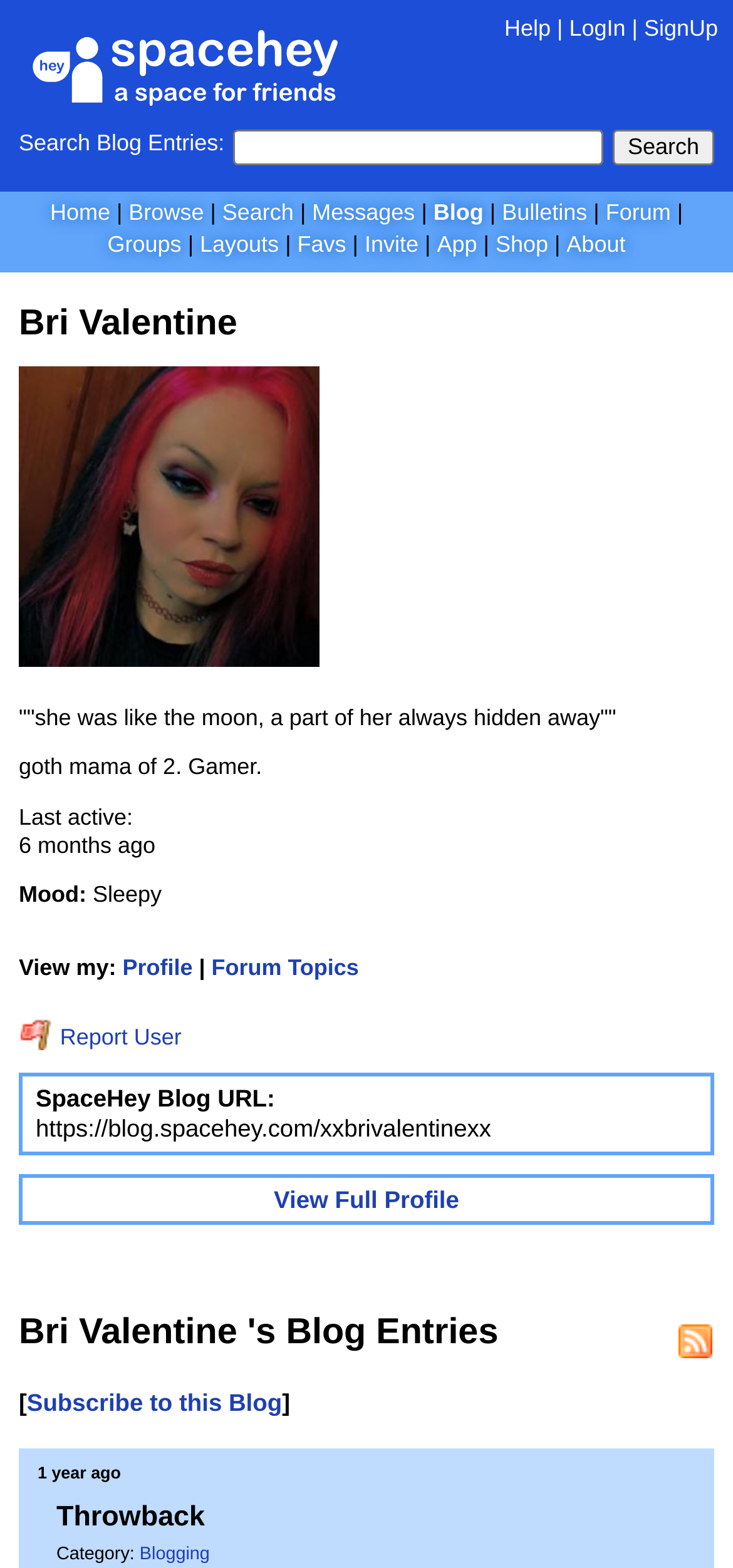Locate the bounding box coordinates of the area to click to fulfill this instruction: "Click on the Menu button". The bounding box should be presented as four float numbers between 0 and 1, in the order [left, top, right, bottom].

None